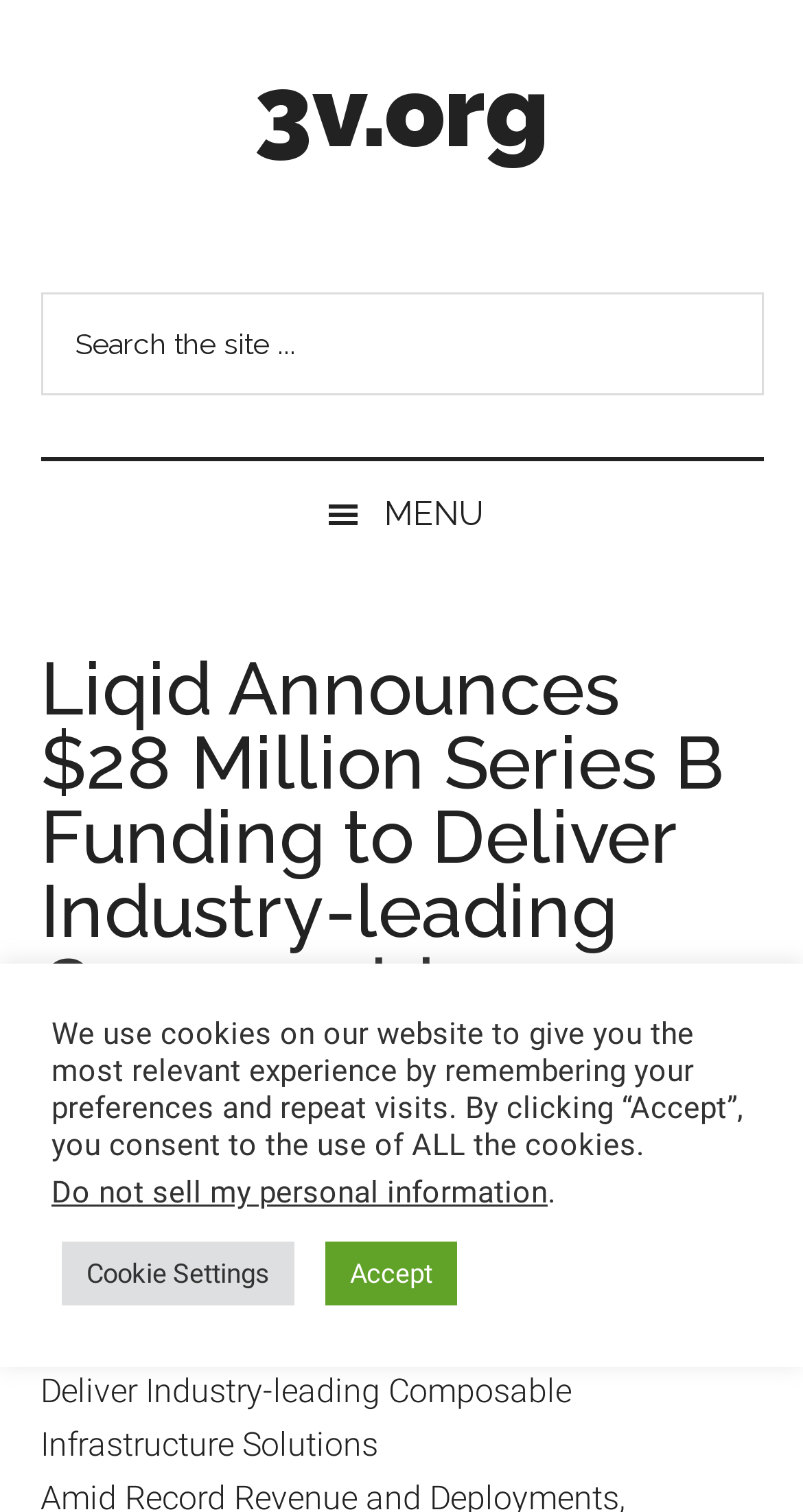Please find the bounding box for the UI component described as follows: "Accept".

[0.405, 0.821, 0.569, 0.863]